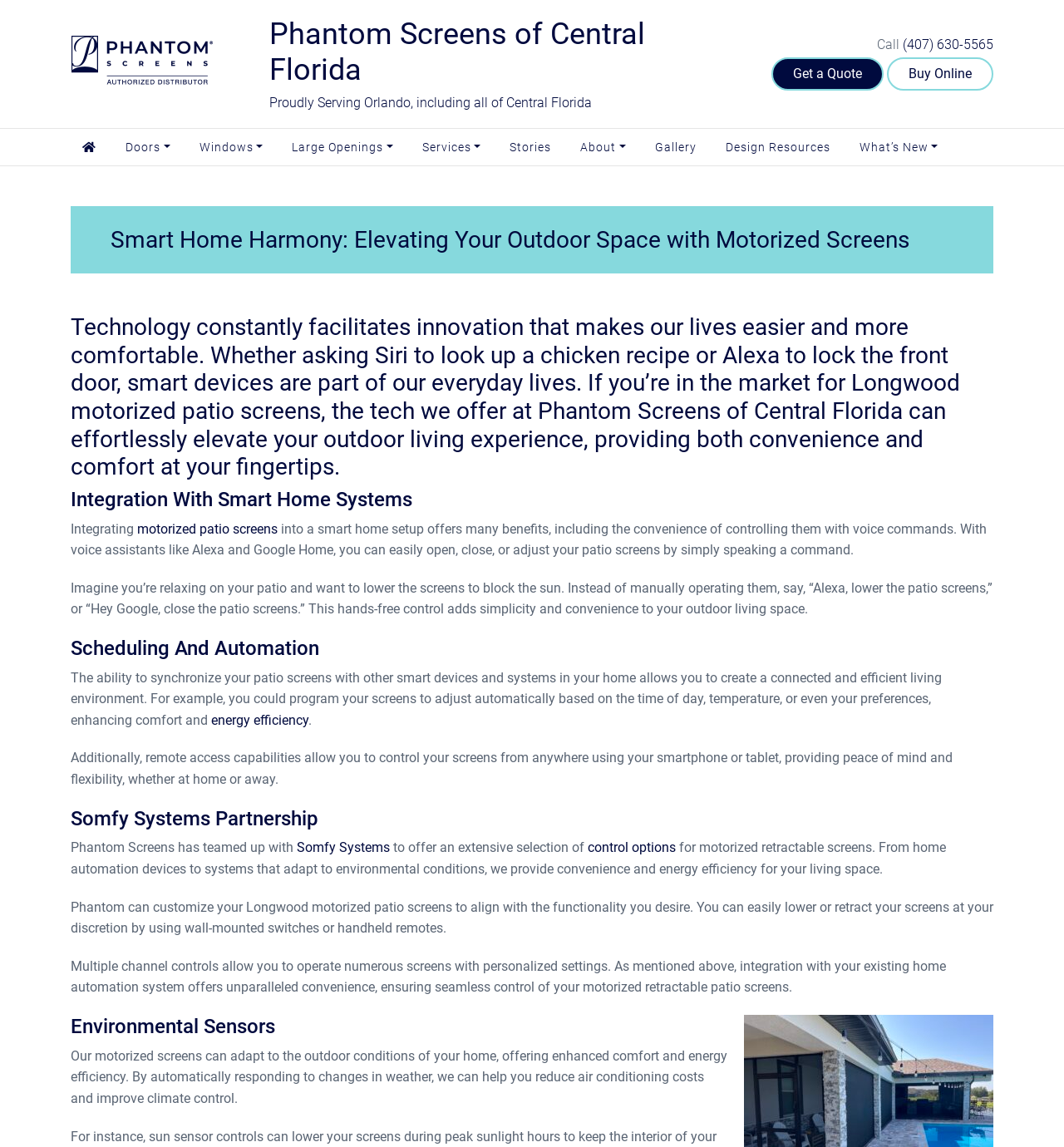Find and indicate the bounding box coordinates of the region you should select to follow the given instruction: "Call (407) 630-5565".

[0.848, 0.032, 0.934, 0.045]